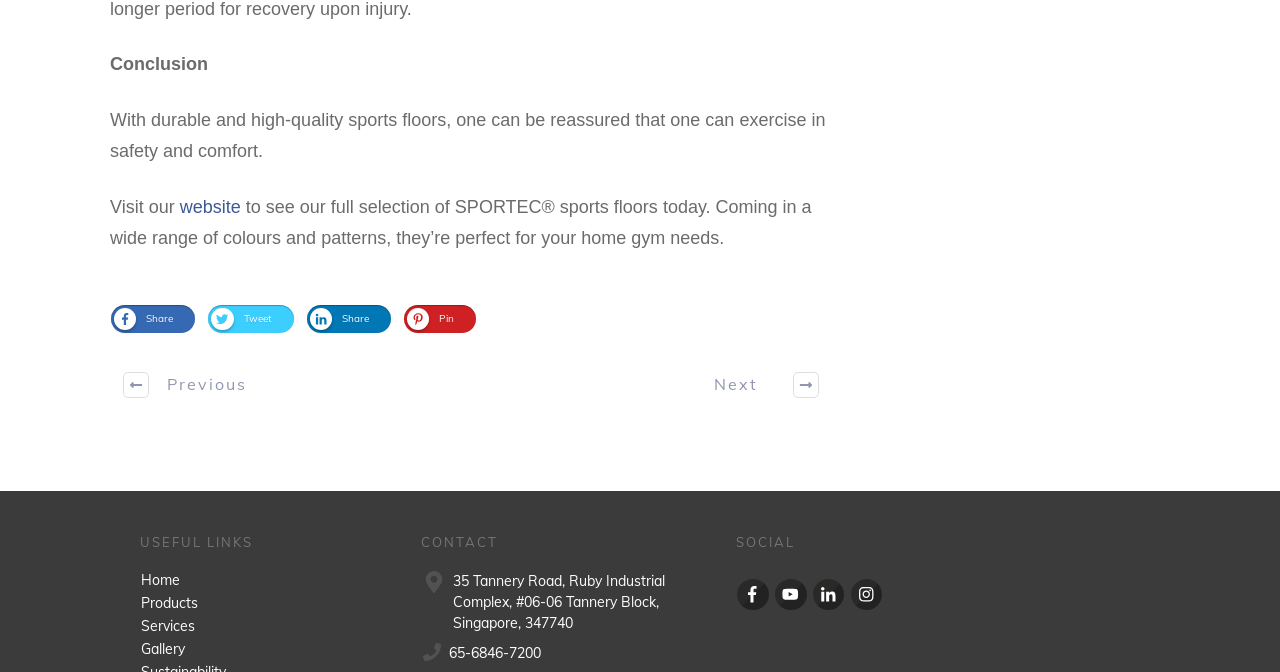Examine the screenshot and answer the question in as much detail as possible: What is the purpose of the 'Visit our website' link?

The 'Visit our website' link is located next to the text 'to see our full selection of SPORTEC sports floors', which suggests that the purpose of the link is to direct users to the website to view the full selection of SPORTEC sports floors.